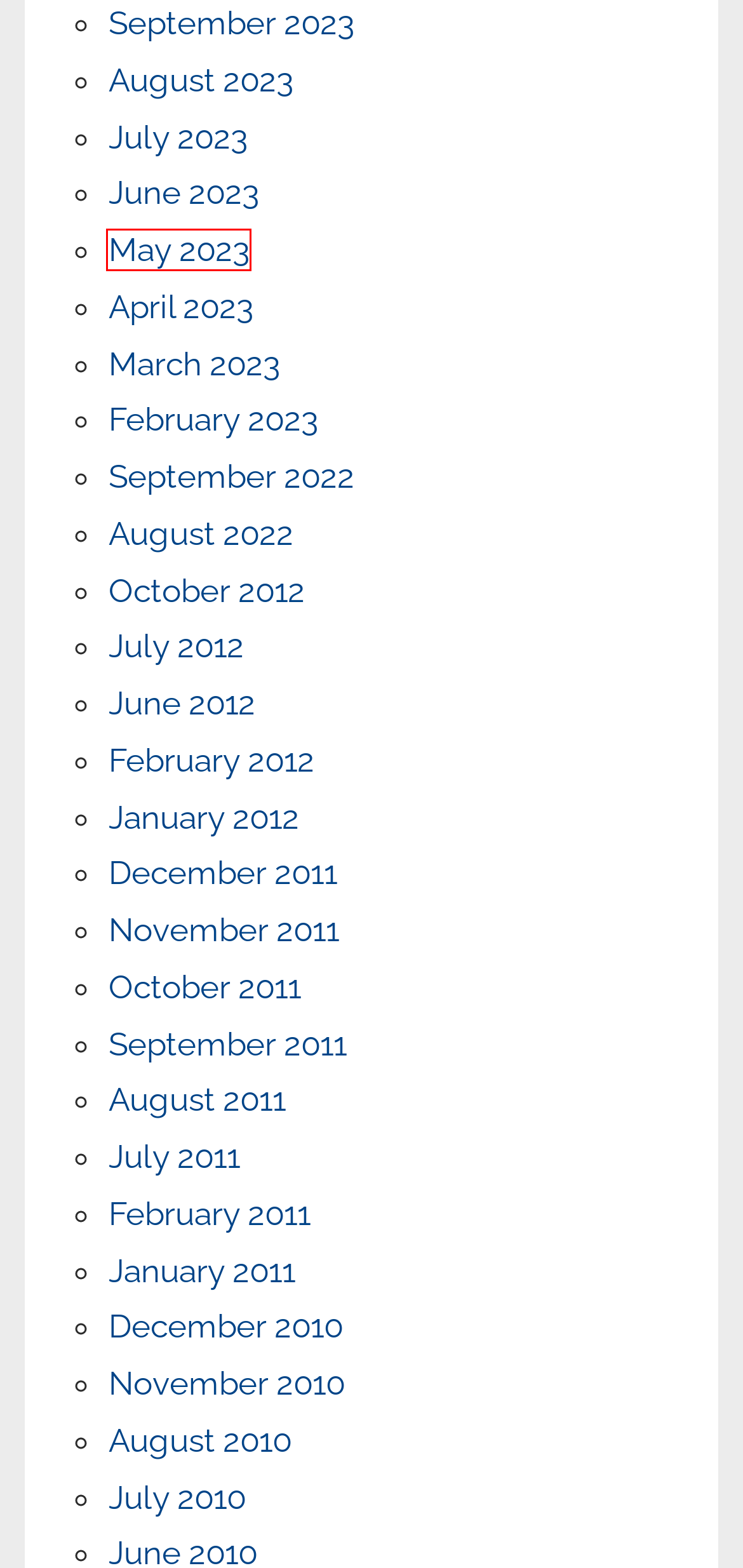Inspect the screenshot of a webpage with a red rectangle bounding box. Identify the webpage description that best corresponds to the new webpage after clicking the element inside the bounding box. Here are the candidates:
A. October 2011 - ChatterShmatter
B. December 2011 - ChatterShmatter
C. August 2023 - ChatterShmatter
D. August 2011 - ChatterShmatter
E. May 2023 - ChatterShmatter
F. June 2023 - ChatterShmatter
G. February 2011 - ChatterShmatter
H. November 2010 - ChatterShmatter

E